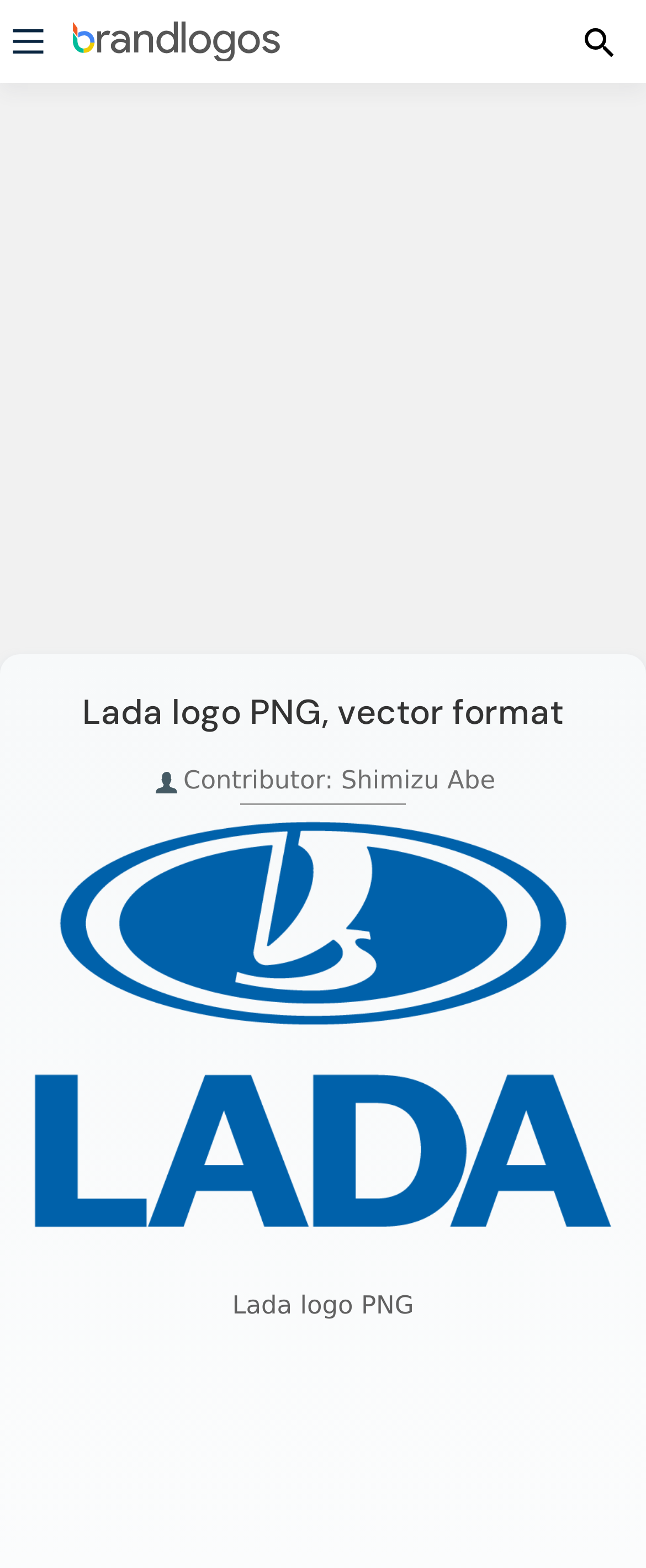Write an exhaustive caption that covers the webpage's main aspects.

The webpage is about Lada logo in various formats, including PNG and vector files. At the top left corner, there is a button labeled "Menu" with a corresponding icon. Next to it, on the top center, is the Brandlogos.net logo, which is an image. On the top right corner, there is another "Menu" button.

Below the top section, there is a header that spans the entire width of the page, containing a heading that reads "Lada logo PNG, vector format". Below the heading, there is a text that credits the contributor, Shimizu Abe.

The main content of the page is a figure that takes up most of the page's width, featuring an image of the Lada logo. The image is accompanied by a caption that reads "Lada logo PNG". The image and its caption are centered on the page, with the caption positioned below the image.